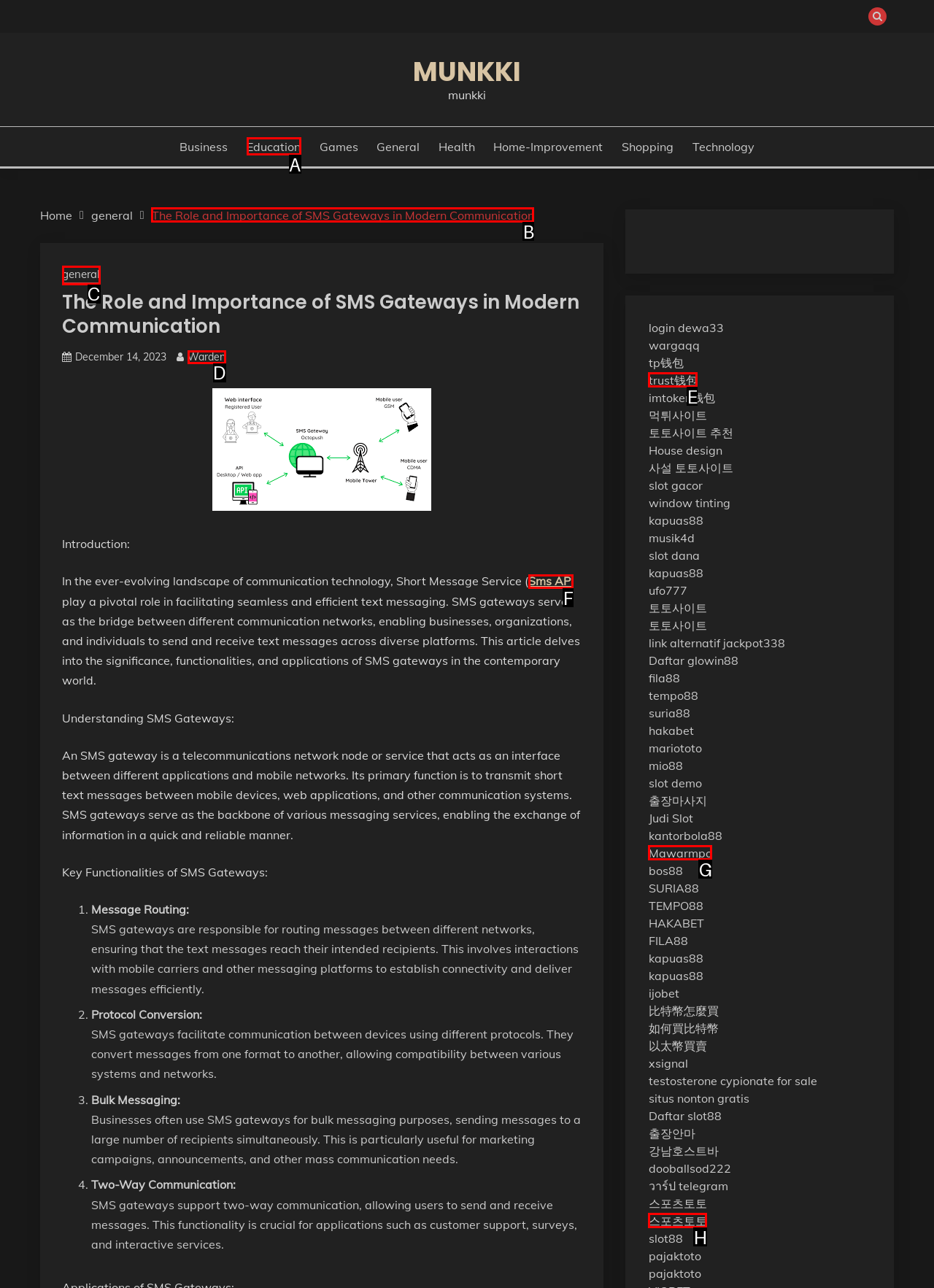Determine the HTML element to be clicked to complete the task: Click the 'Sms API' link. Answer by giving the letter of the selected option.

F